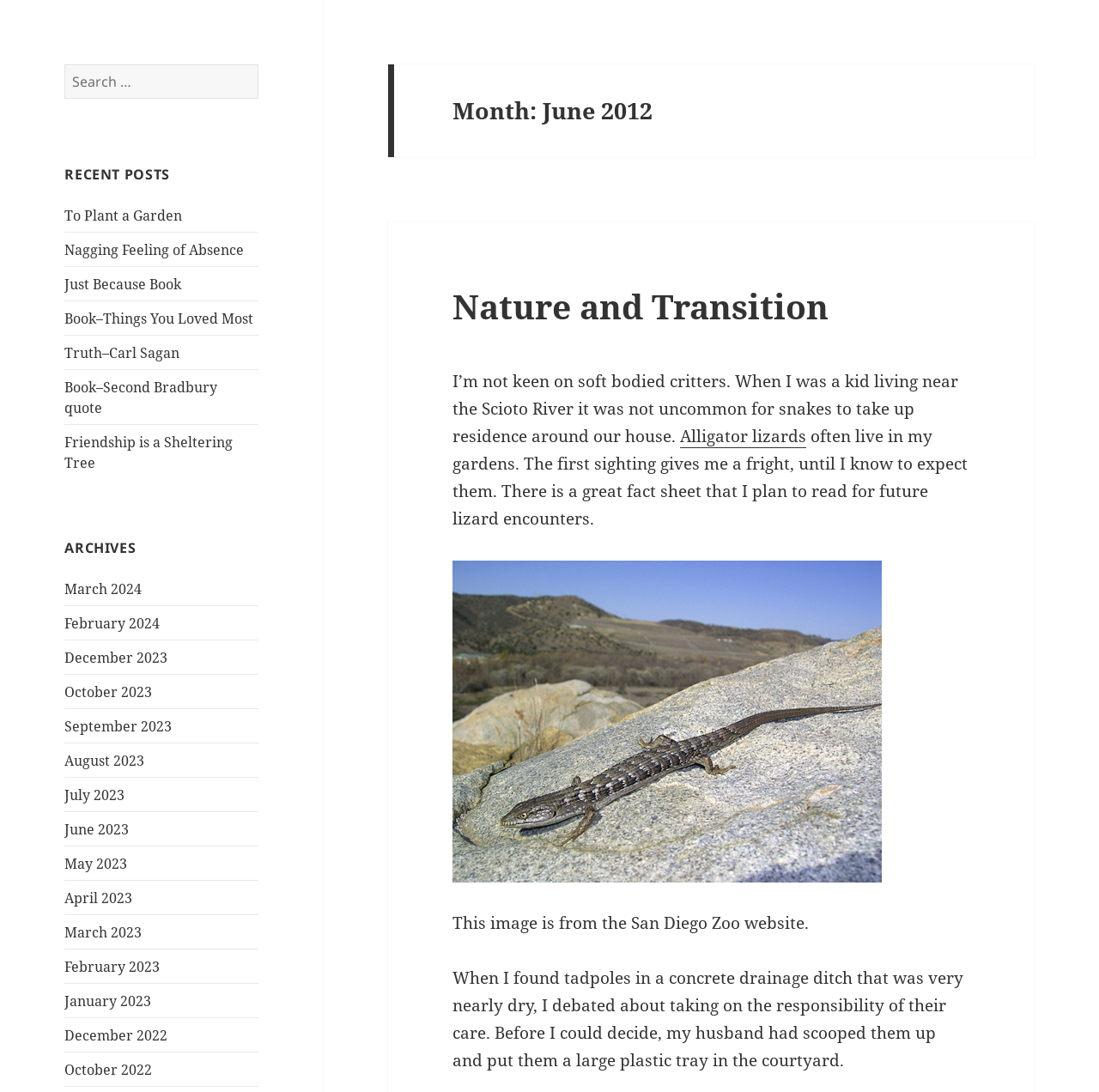Identify the bounding box for the described UI element. Provide the coordinates in (top-left x, top-left y, bottom-right x, bottom-right y) format with values ranging from 0 to 1: To Plant a Garden

[0.059, 0.188, 0.166, 0.206]